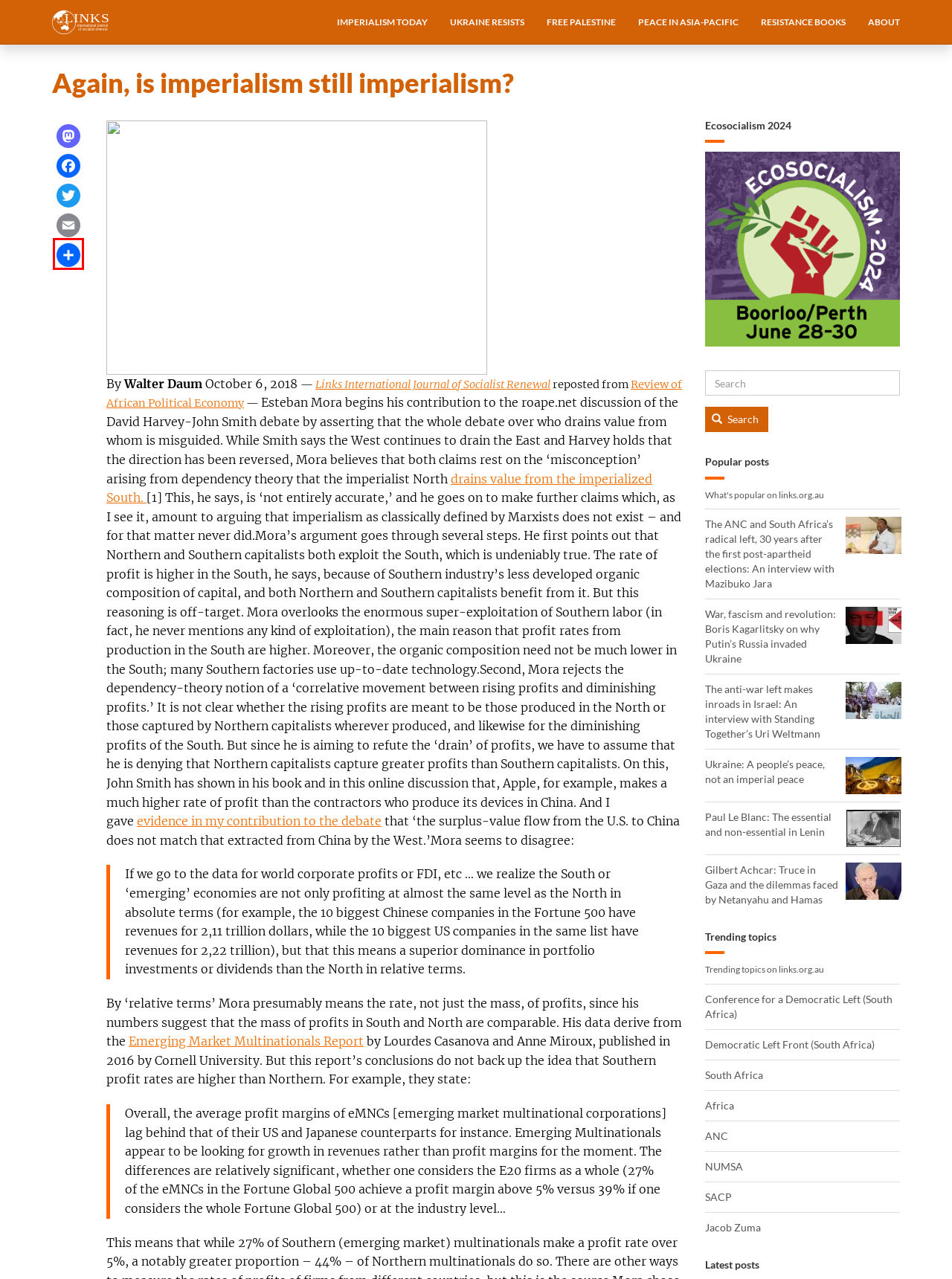You are presented with a screenshot of a webpage containing a red bounding box around an element. Determine which webpage description best describes the new webpage after clicking on the highlighted element. Here are the candidates:
A. Again, Is Imperialism Still Imperialism? A Reply to Esteban Mora - ROAPE
B. Special coverage: Understanding Putin's war on Ukraine | Links
C. Ecosocialism 2024 | Climate Action Not War
D. Palestine | Links
E. AddToAny - Share
F. Is Imperialism still Imperialist? A Response to Patrick Bond - ROAPE
G. Ukraine | Links
H. Asian left on US-China tensions series | Links

E